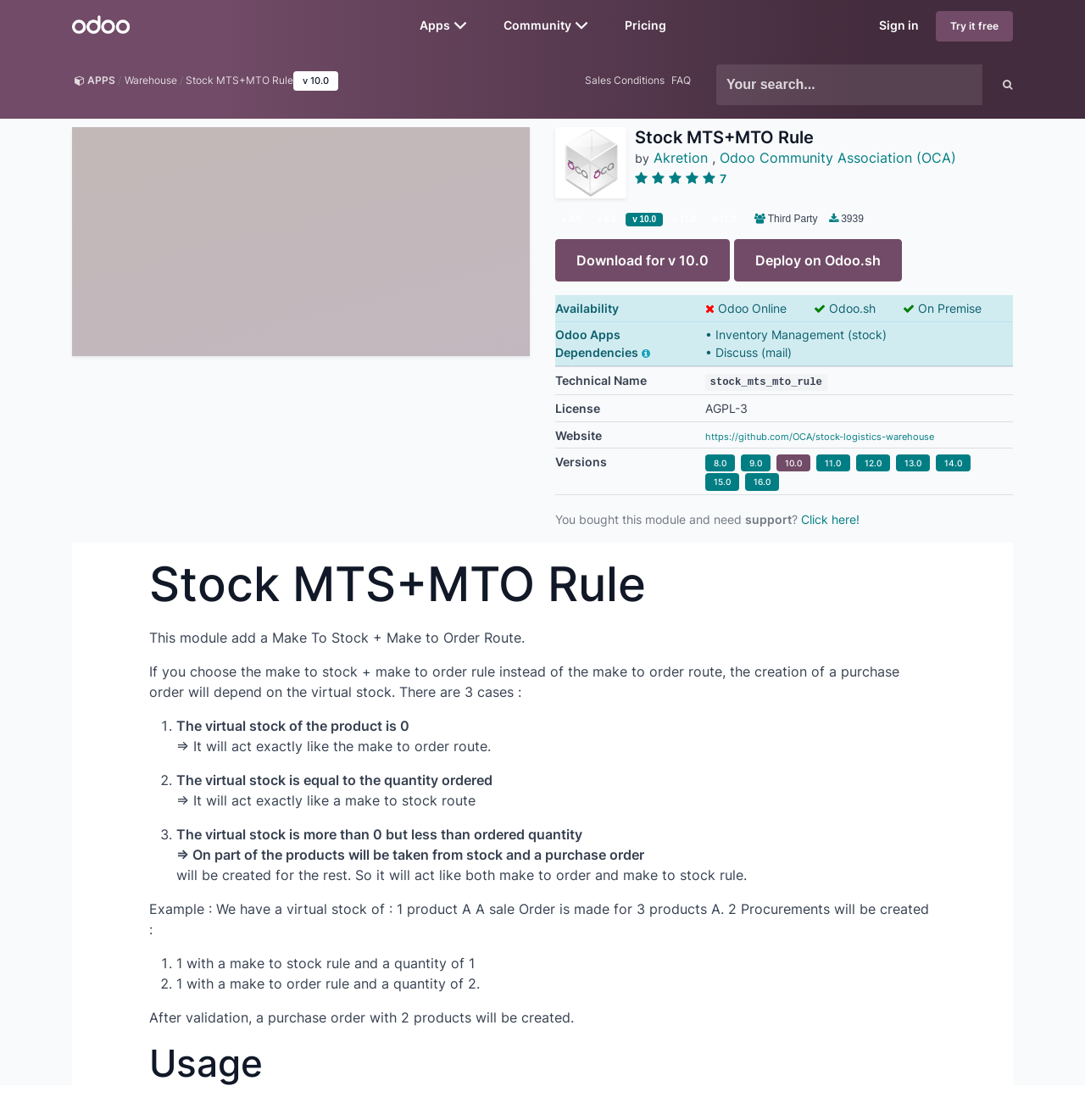Bounding box coordinates are specified in the format (top-left x, top-left y, bottom-right x, bottom-right y). All values are floating point numbers bounded between 0 and 1. Please provide the bounding box coordinate of the region this sentence describes: Odoo

[0.066, 0.014, 0.12, 0.03]